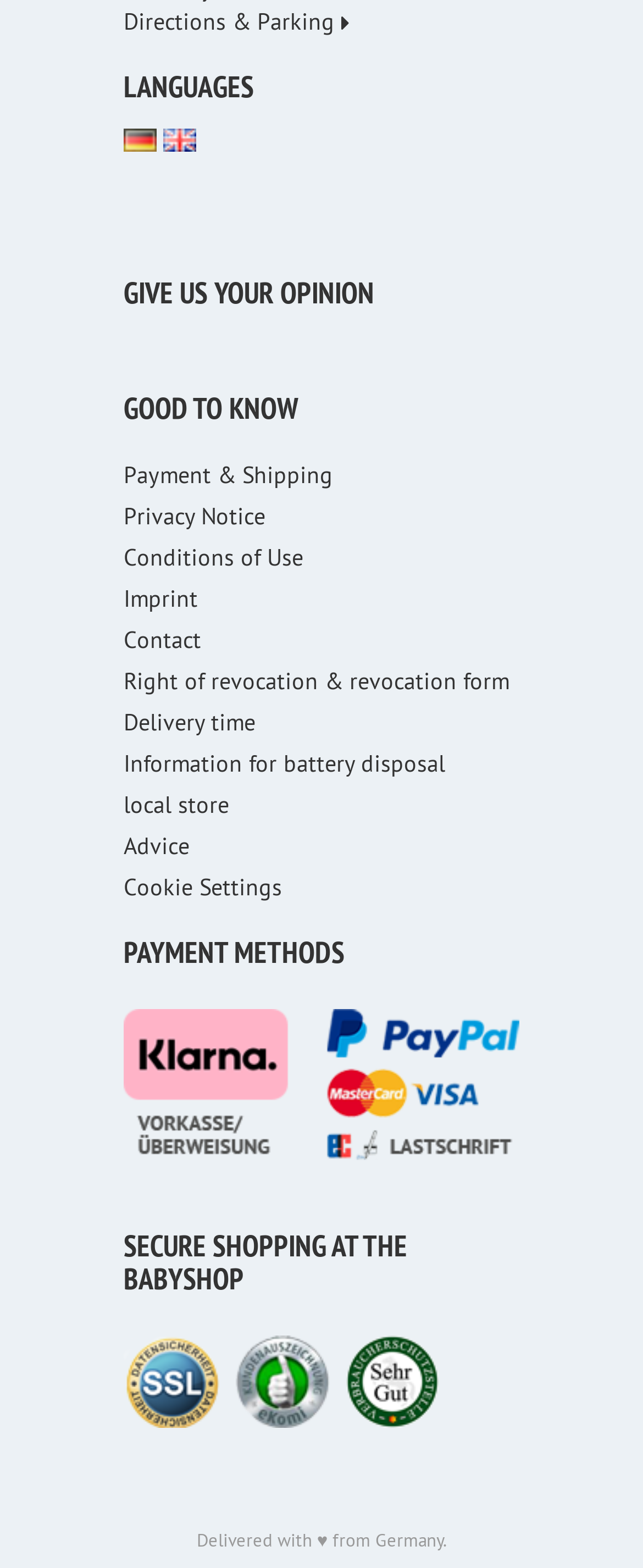Using the details in the image, give a detailed response to the question below:
What is the theme of the images at the bottom of the webpage?

I found the images at the bottom of the webpage by scrolling down to the footer section. I saw two images, one from 'eKomi - The Feedback Company' and another from 'Gütesiegel Verbraucherschutzstelle e.V. Niedersachsen', which appear to be trust badges or certifications, indicating the website's credibility.